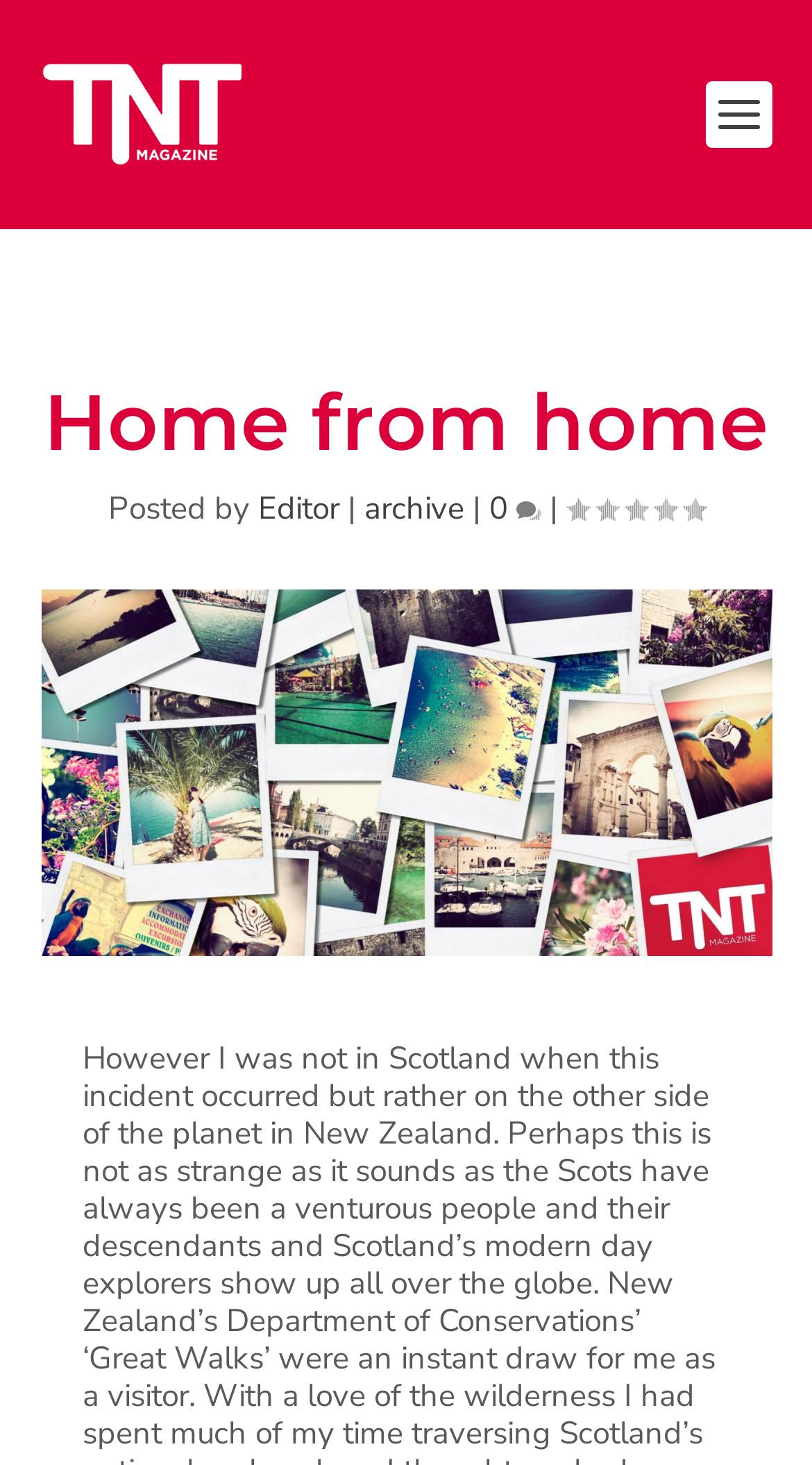Locate the headline of the webpage and generate its content.

Home from home